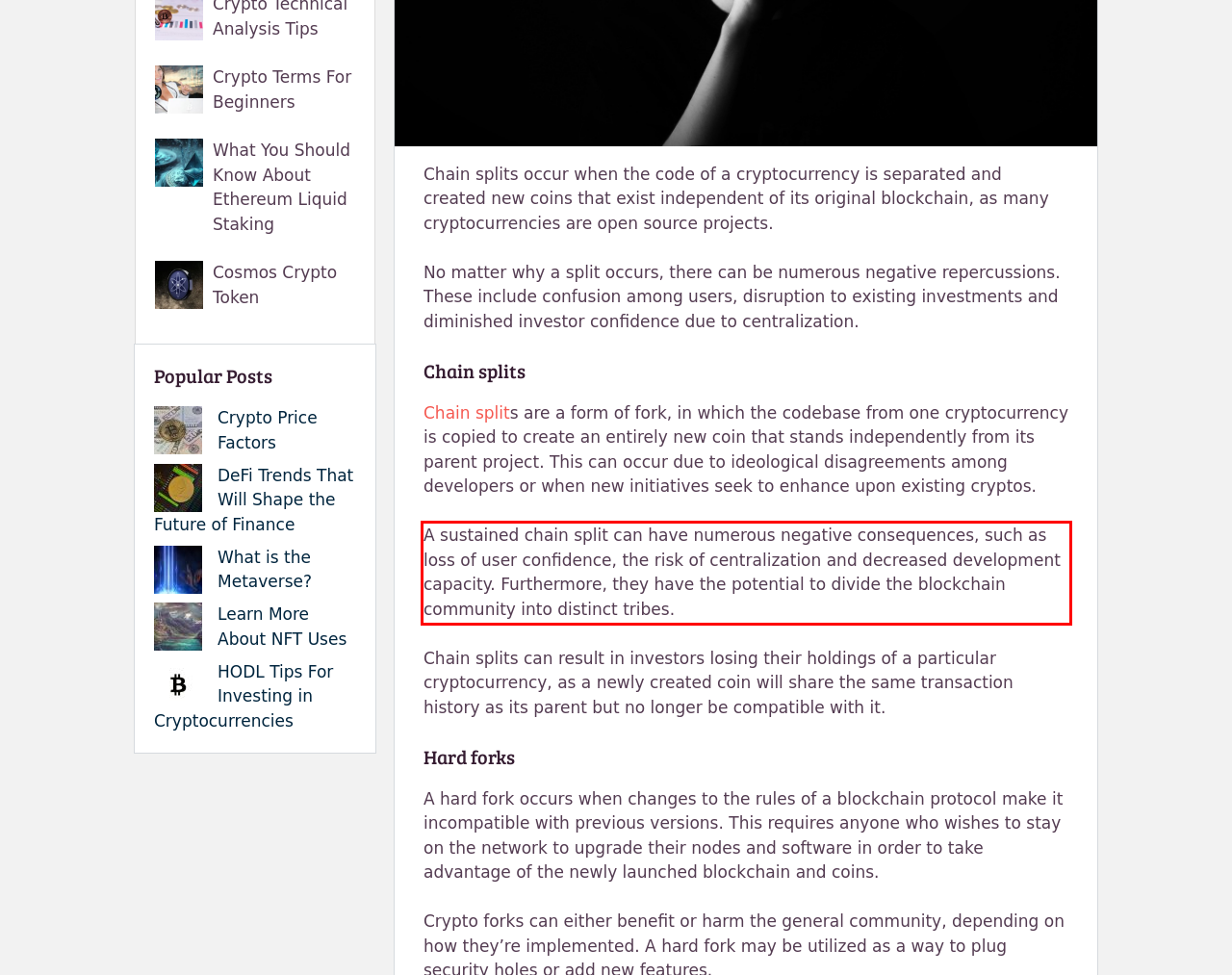Given a webpage screenshot, identify the text inside the red bounding box using OCR and extract it.

A sustained chain split can have numerous negative consequences, such as loss of user confidence, the risk of centralization and decreased development capacity. Furthermore, they have the potential to divide the blockchain community into distinct tribes.